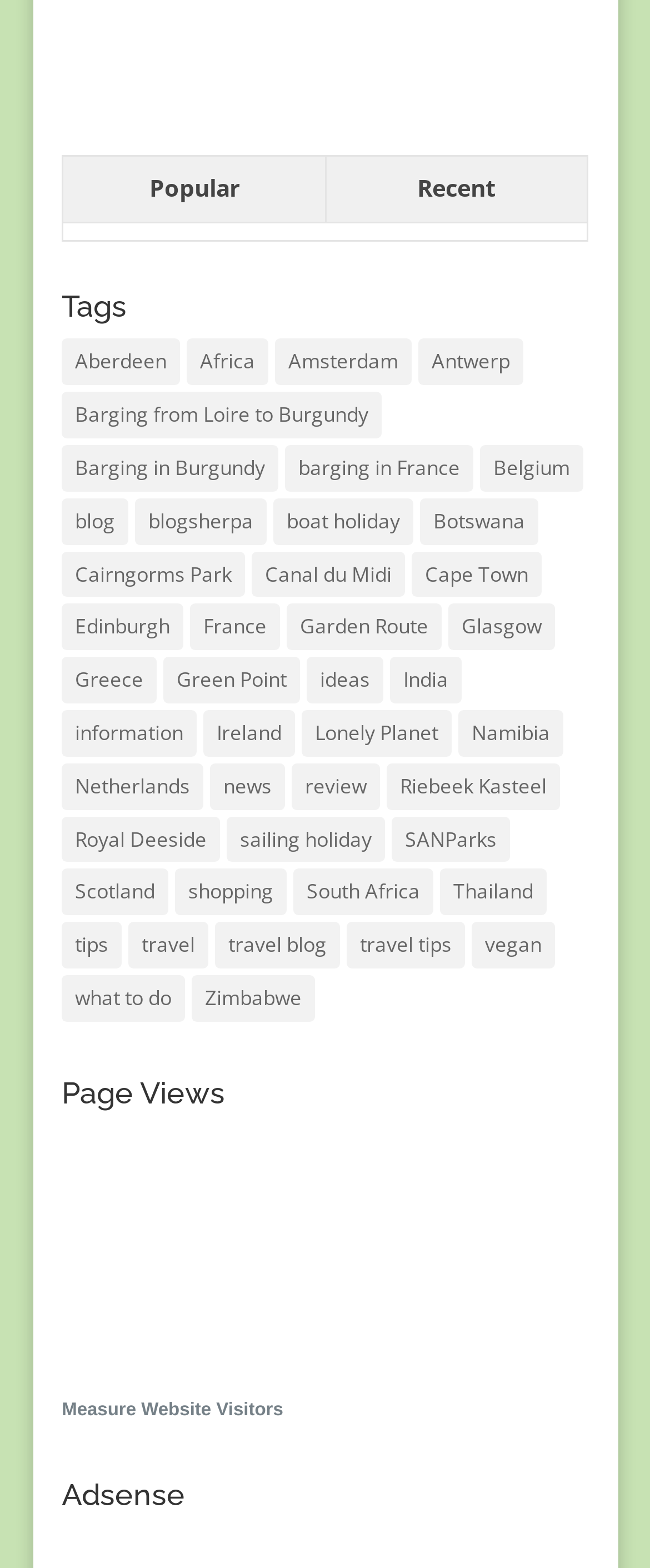Please provide a short answer using a single word or phrase for the question:
How many headings are there on this webpage?

3